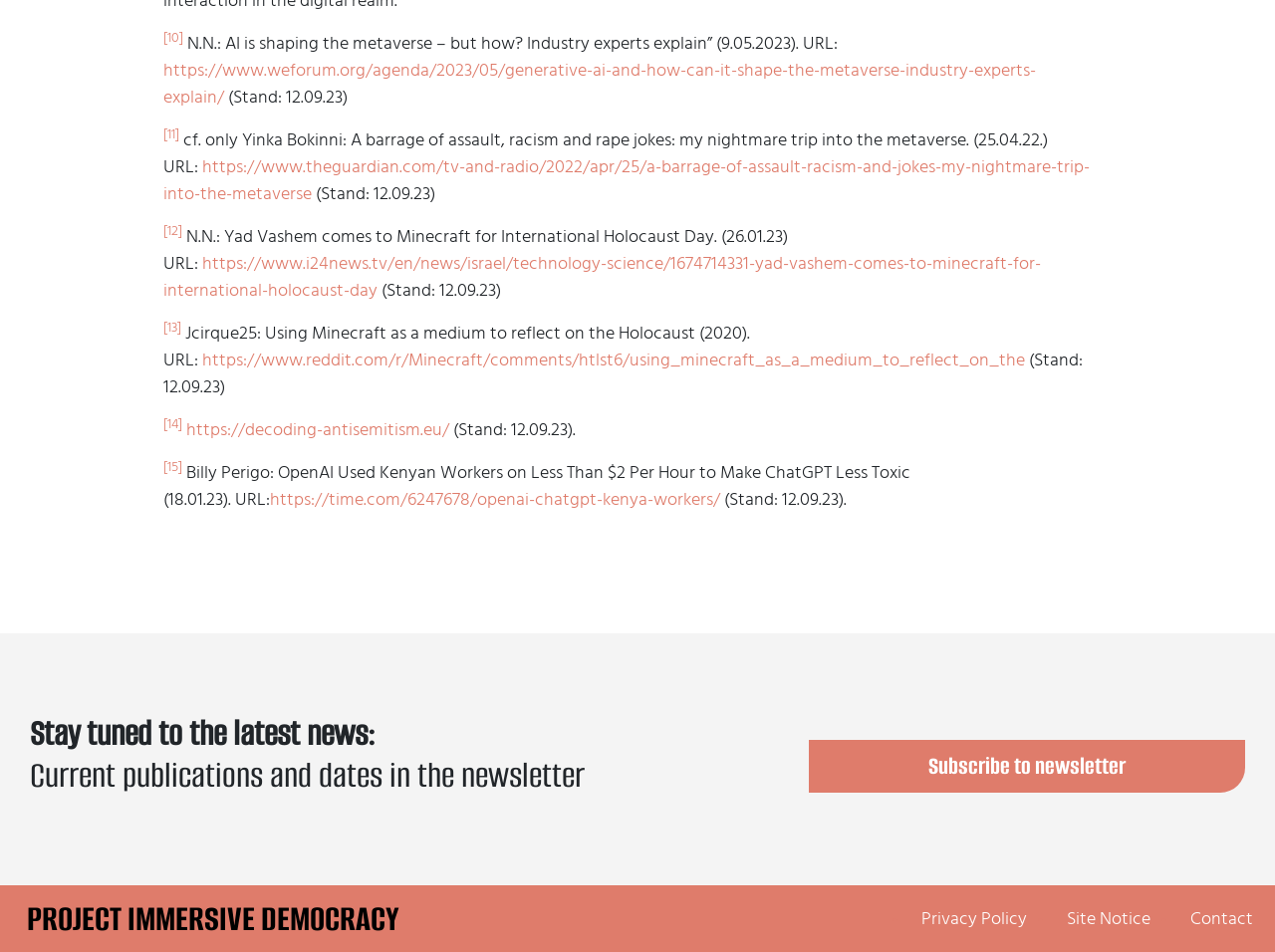Answer the question in a single word or phrase:
What is the name of the project mentioned at the bottom of the webpage?

PROJECT IMMERSIVE DEMOCRACY